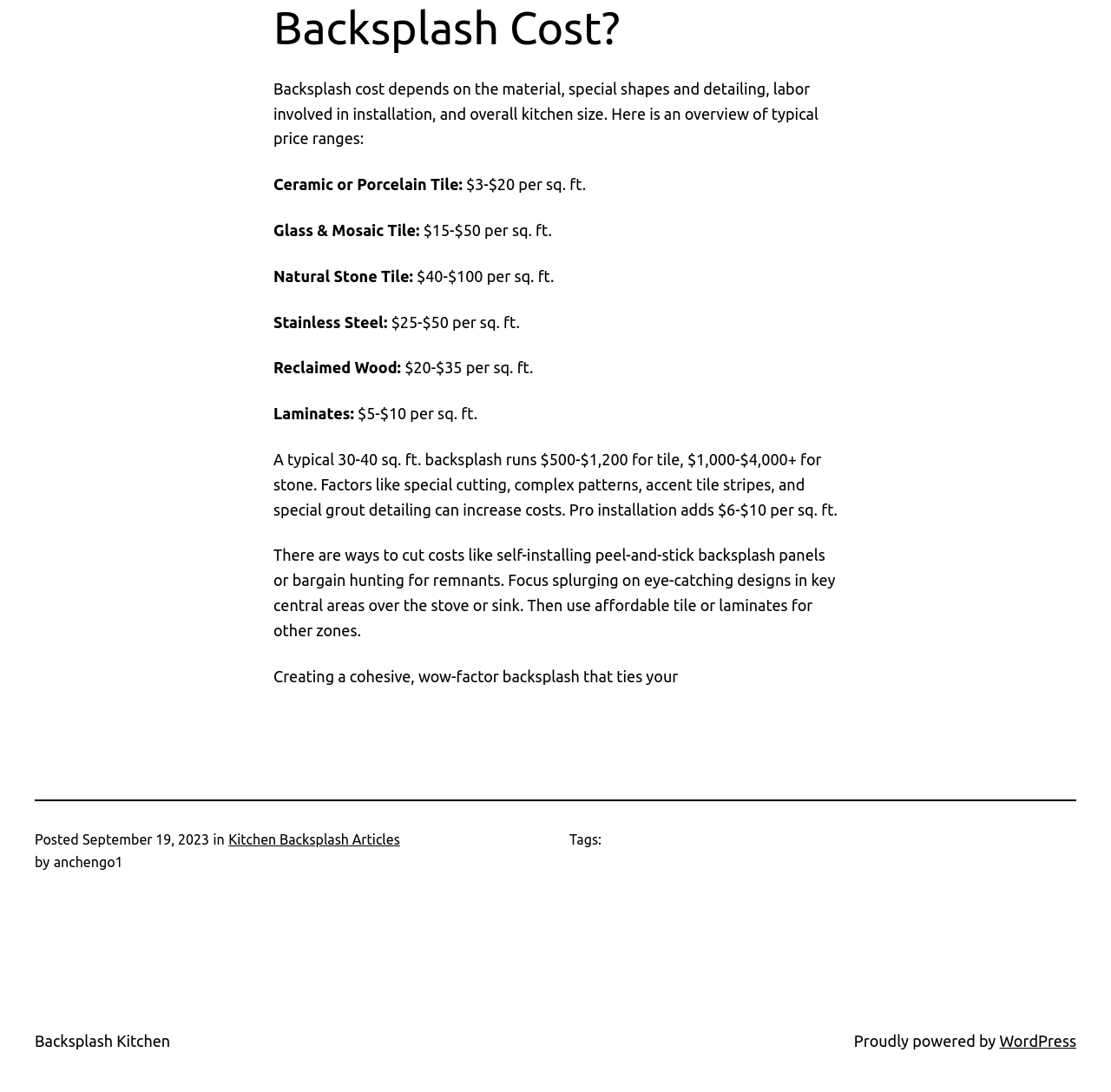Determine the bounding box for the UI element that matches this description: "Copyright 1998/2009 All Rights Reserved".

None